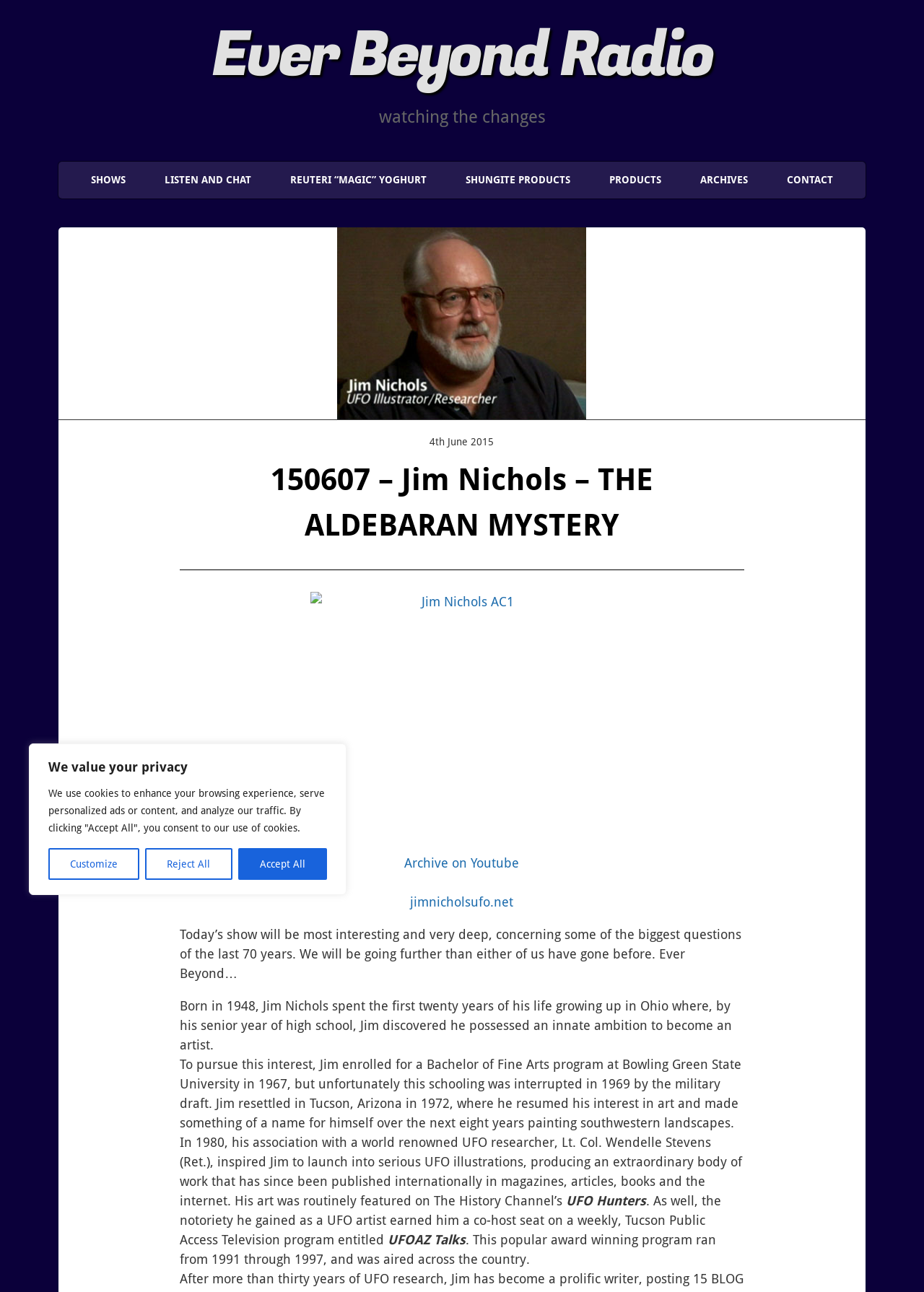Please find the bounding box coordinates of the clickable region needed to complete the following instruction: "Make an appointment". The bounding box coordinates must consist of four float numbers between 0 and 1, i.e., [left, top, right, bottom].

None